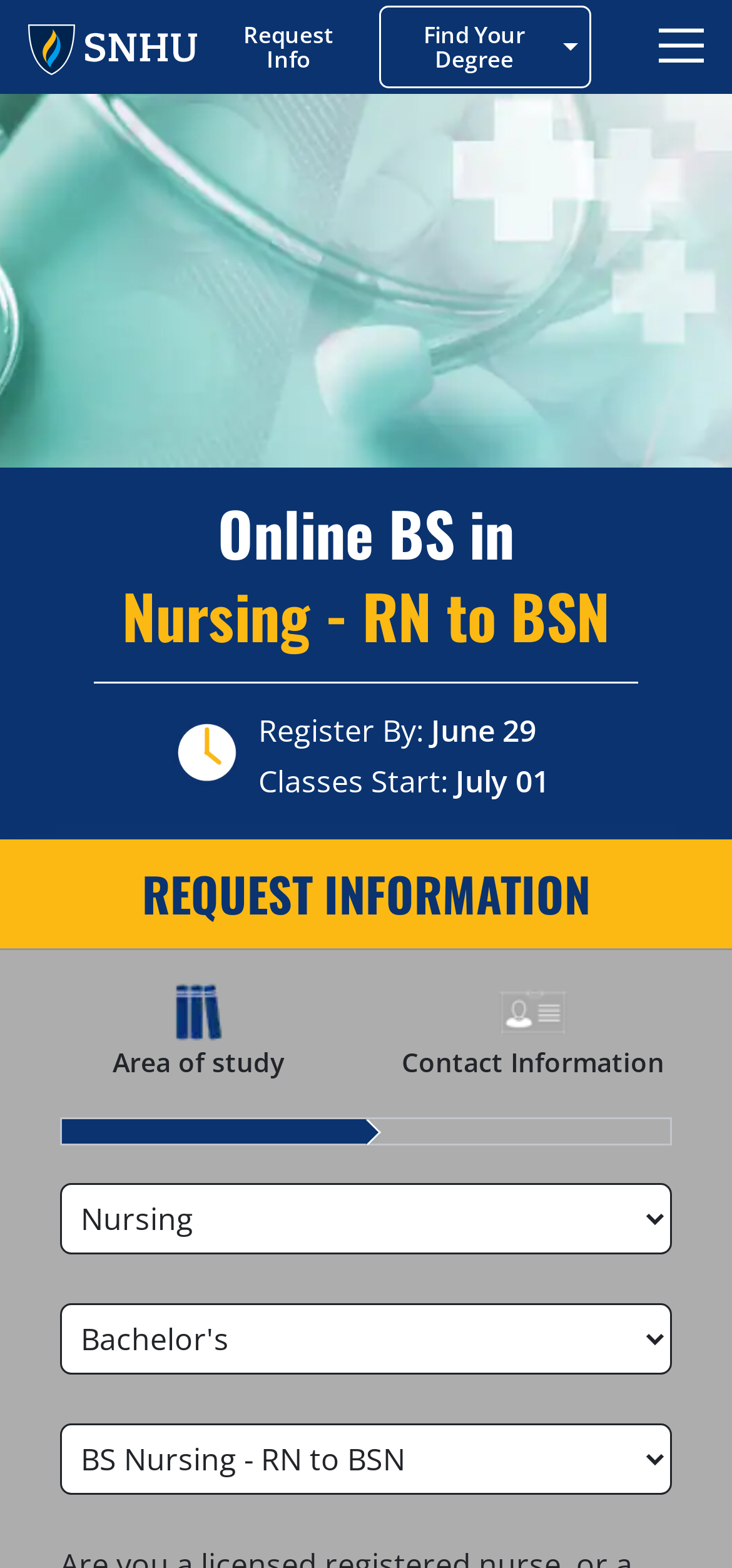Locate the bounding box coordinates of the element's region that should be clicked to carry out the following instruction: "Click the 'Menu' button". The coordinates need to be four float numbers between 0 and 1, i.e., [left, top, right, bottom].

[0.892, 0.011, 0.969, 0.047]